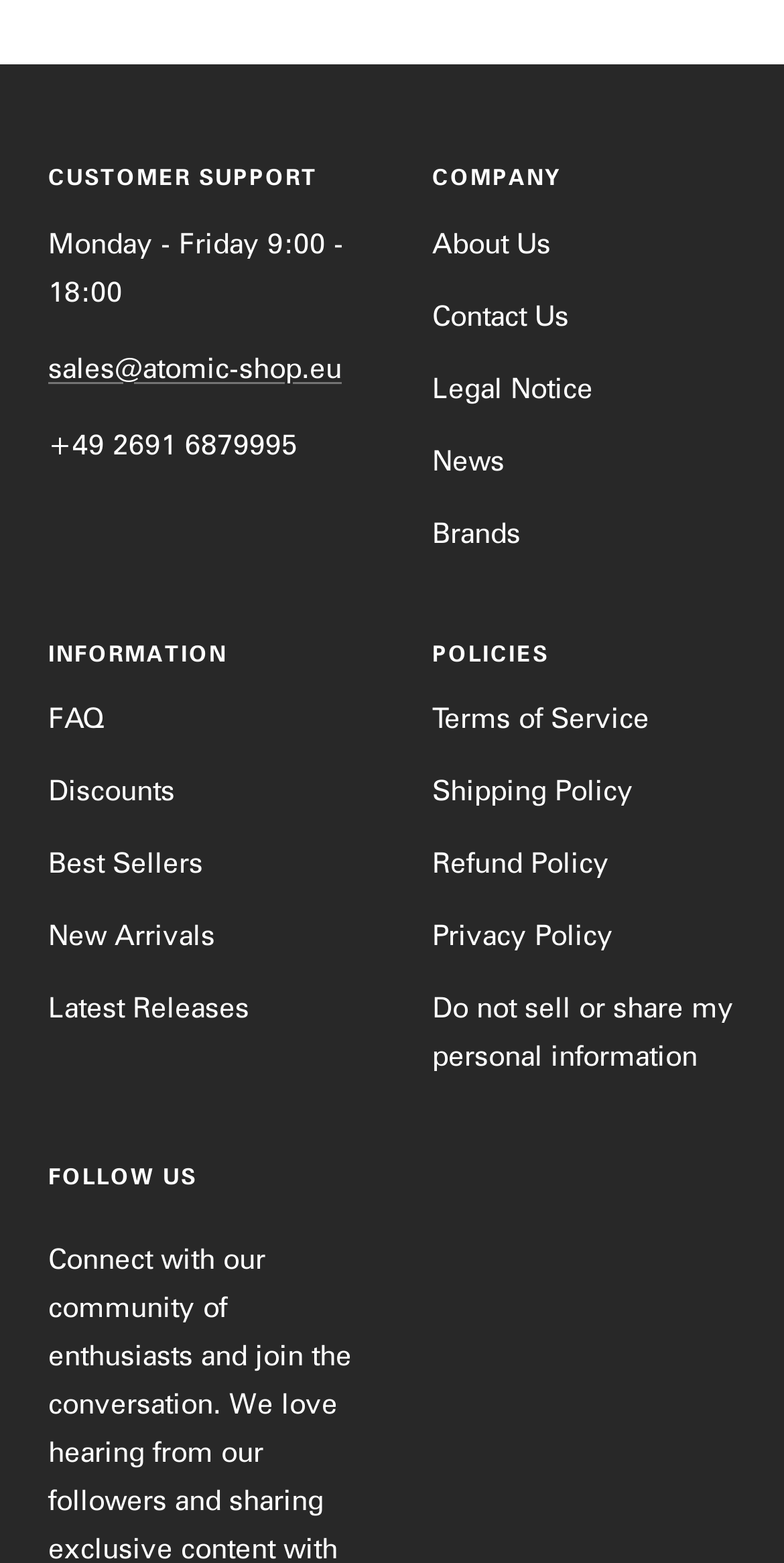Please give a succinct answer using a single word or phrase:
What is the customer support email?

sales@atomic-shop.eu